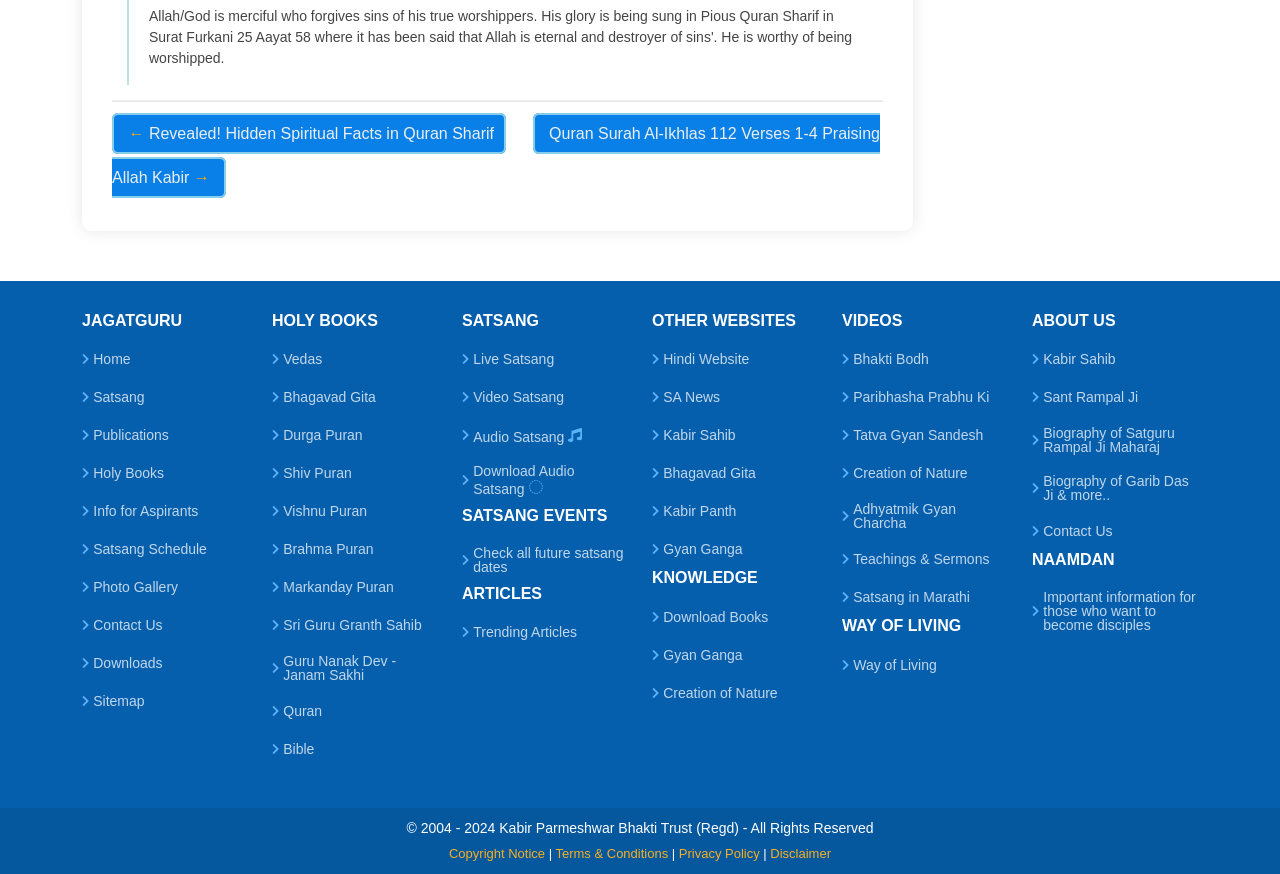Please answer the following question using a single word or phrase: 
What is the name of the spiritual guru mentioned in the website?

Jagatguru